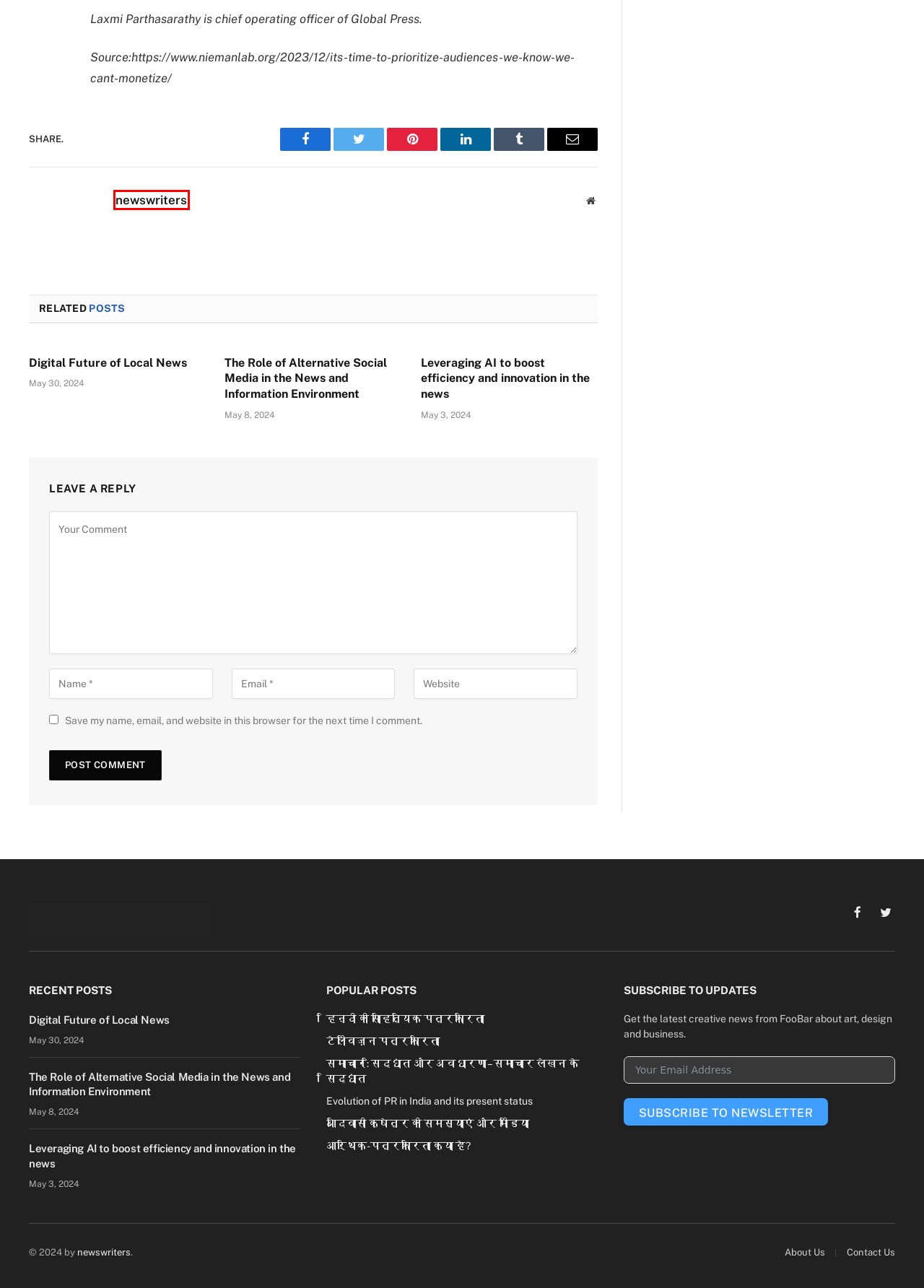Observe the provided screenshot of a webpage that has a red rectangle bounding box. Determine the webpage description that best matches the new webpage after clicking the element inside the red bounding box. Here are the candidates:
A. newswriters – newswriters
B. Research Journal – newswriters
C. आर्थिक-पत्रकारिता क्या है? – newswriters
D. Digital Future of Local News – newswriters
E. About / हमारे बारे में – newswriters
F. newswriters
G. Film Studies – newswriters
H. 9 global opportunities – newswriters

A